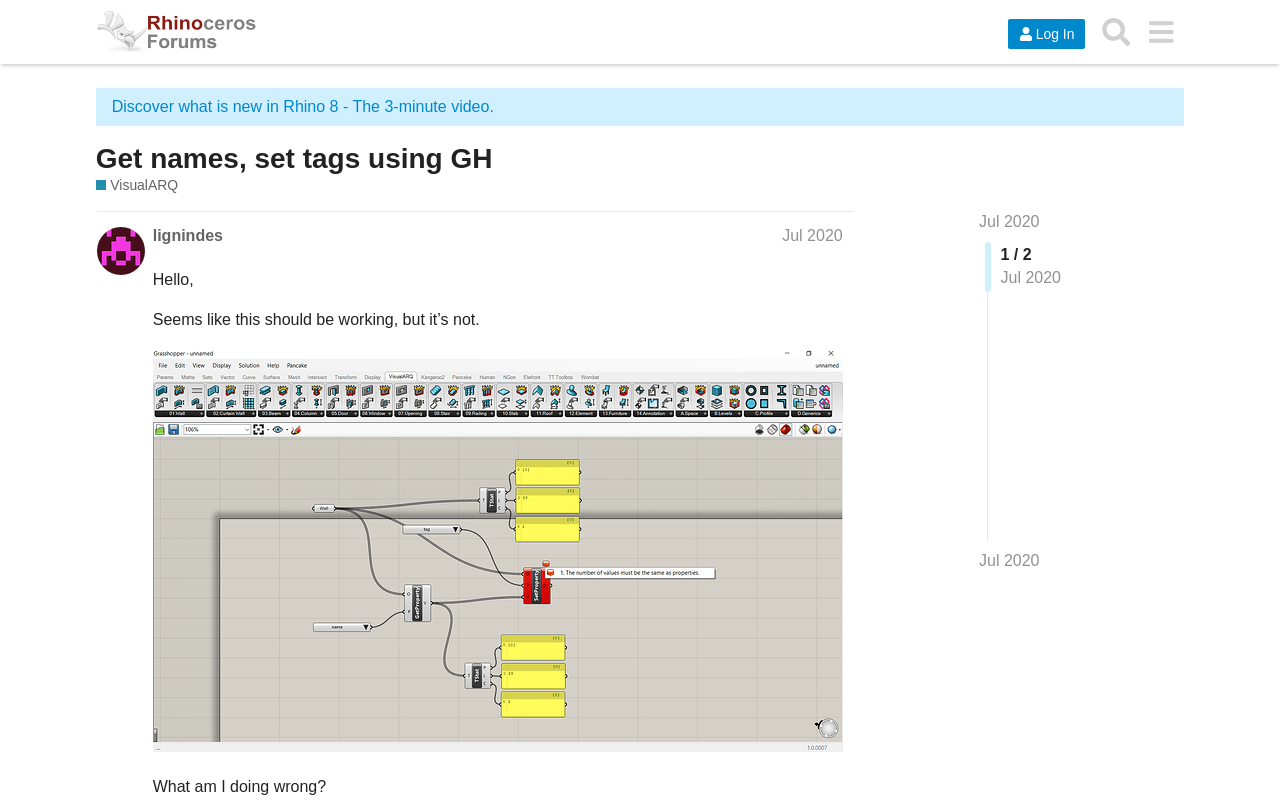Use the information in the screenshot to answer the question comprehensively: What is the user trying to do?

I found a link with the text 'Get names, set tags using GH' and an image with the text 'names.to.tags'. This suggests that the user is trying to get names to tags, possibly using a software called GH.